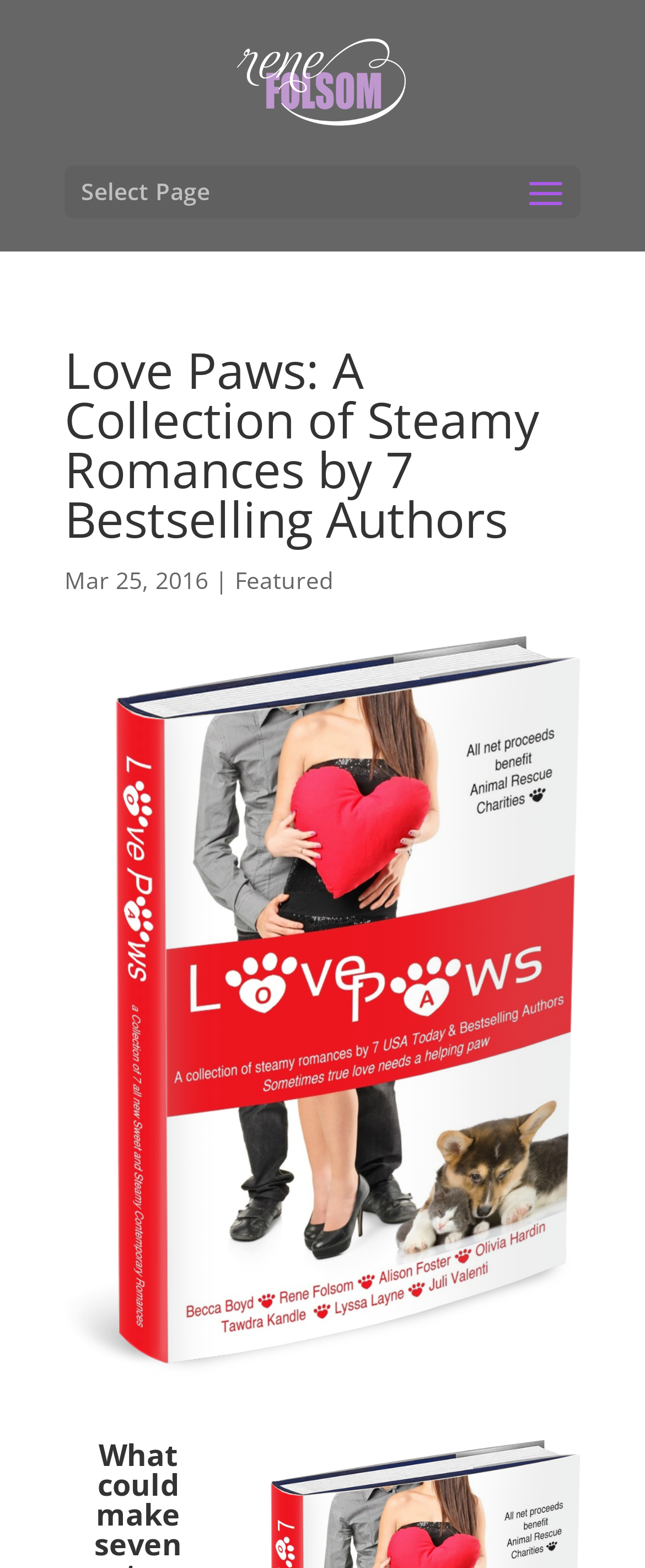What type of content is featured on the webpage?
Based on the screenshot, answer the question with a single word or phrase.

Steamy Romances